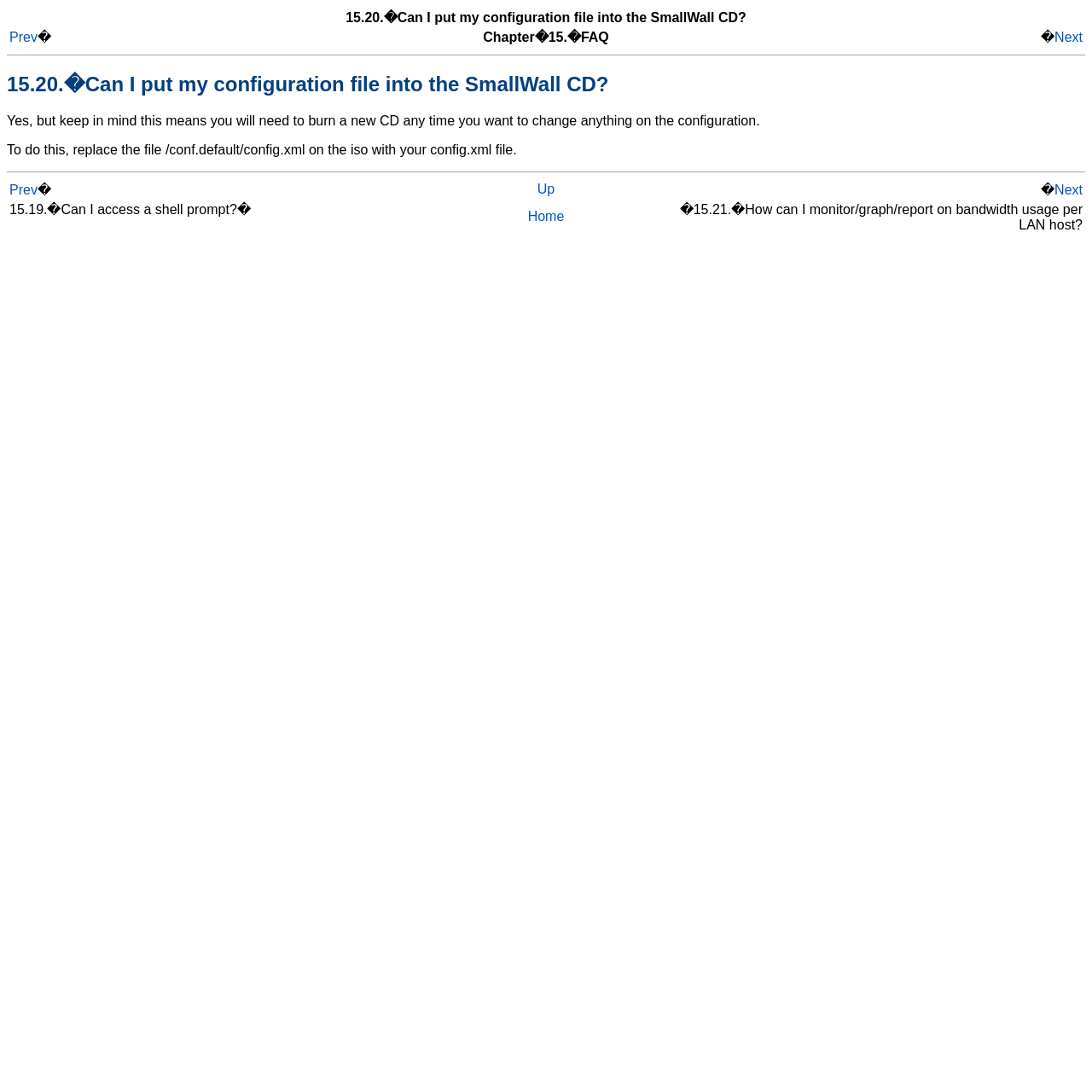Find the bounding box coordinates for the UI element that matches this description: "Prev".

[0.009, 0.027, 0.034, 0.041]